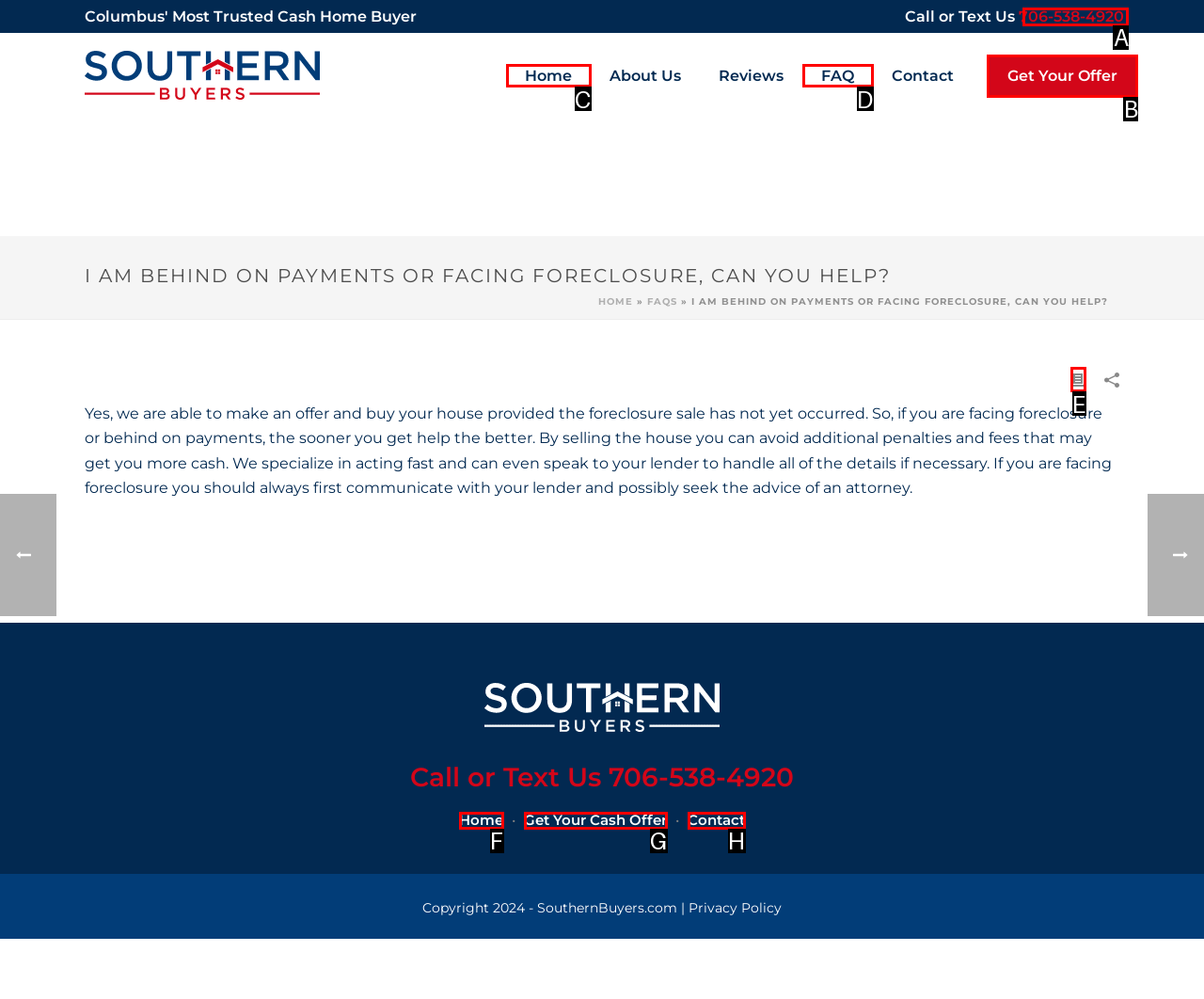Pick the HTML element that should be clicked to execute the task: Click the 'Get Your Offer' button
Respond with the letter corresponding to the correct choice.

B